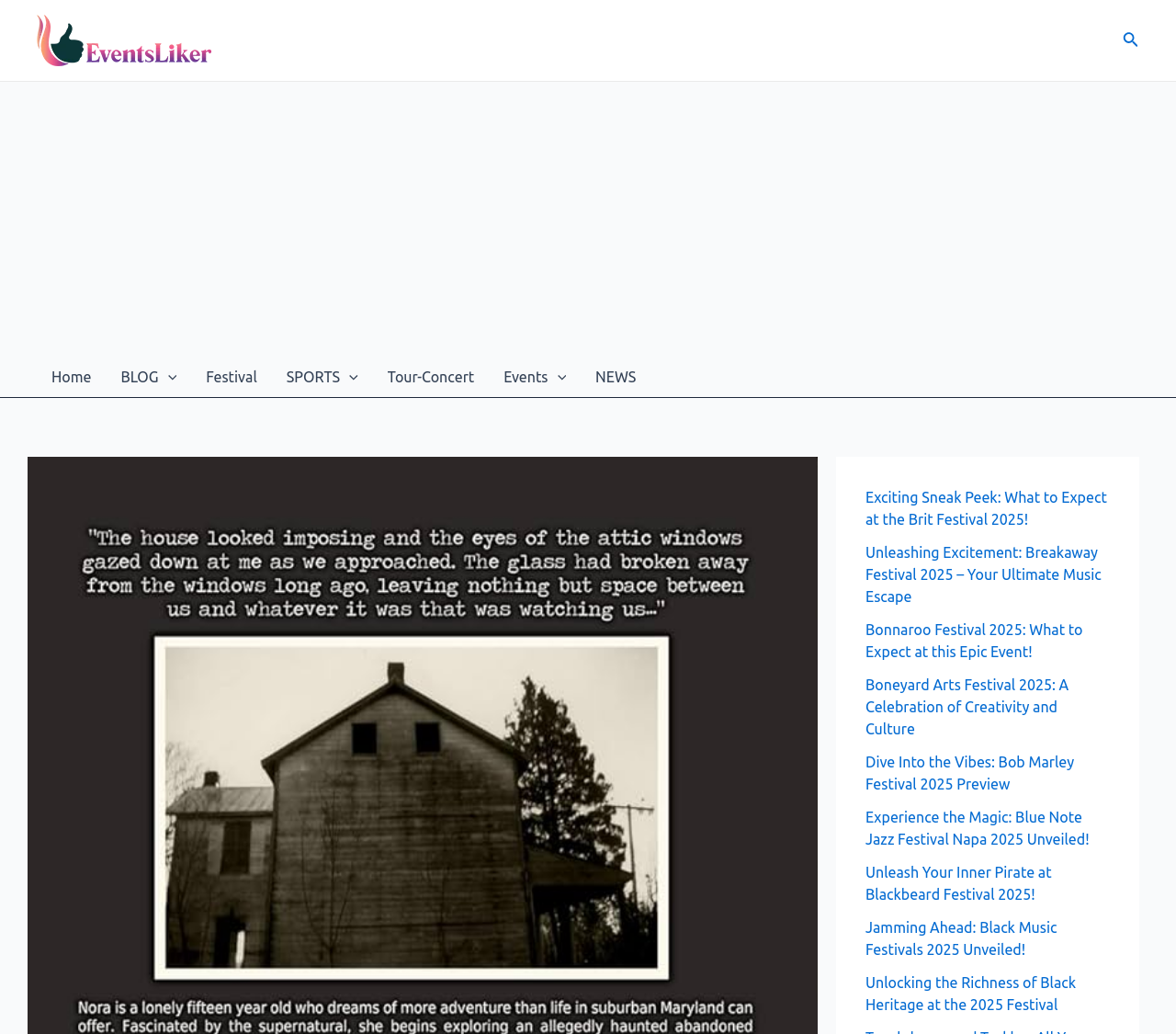Please determine the bounding box of the UI element that matches this description: parent_node: Events aria-label="Menu Toggle". The coordinates should be given as (top-left x, top-left y, bottom-right x, bottom-right y), with all values between 0 and 1.

[0.466, 0.346, 0.481, 0.384]